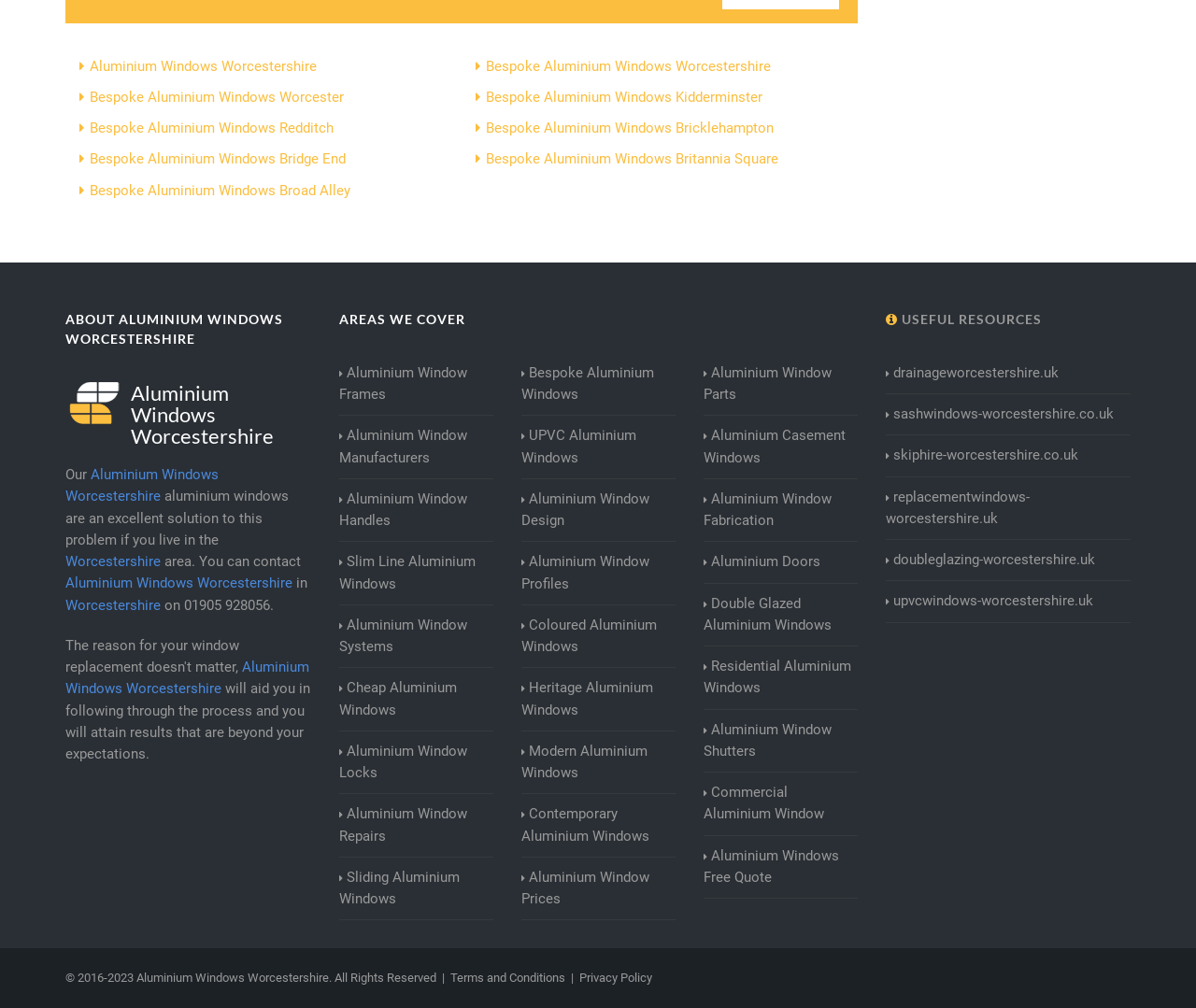How can I contact the company?
Kindly offer a comprehensive and detailed response to the question.

The company's contact information can be found in the text, which says 'You can contact us on 01905 928056'. This phone number is a link, indicating that it can be clicked to make a call.